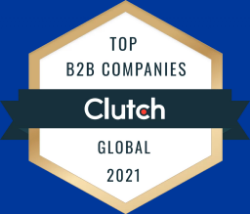What year did the company receive the award?
Please give a detailed and thorough answer to the question, covering all relevant points.

The badge states 'GLOBAL 2021' below the company name, which suggests that the company received the award in the year 2021.